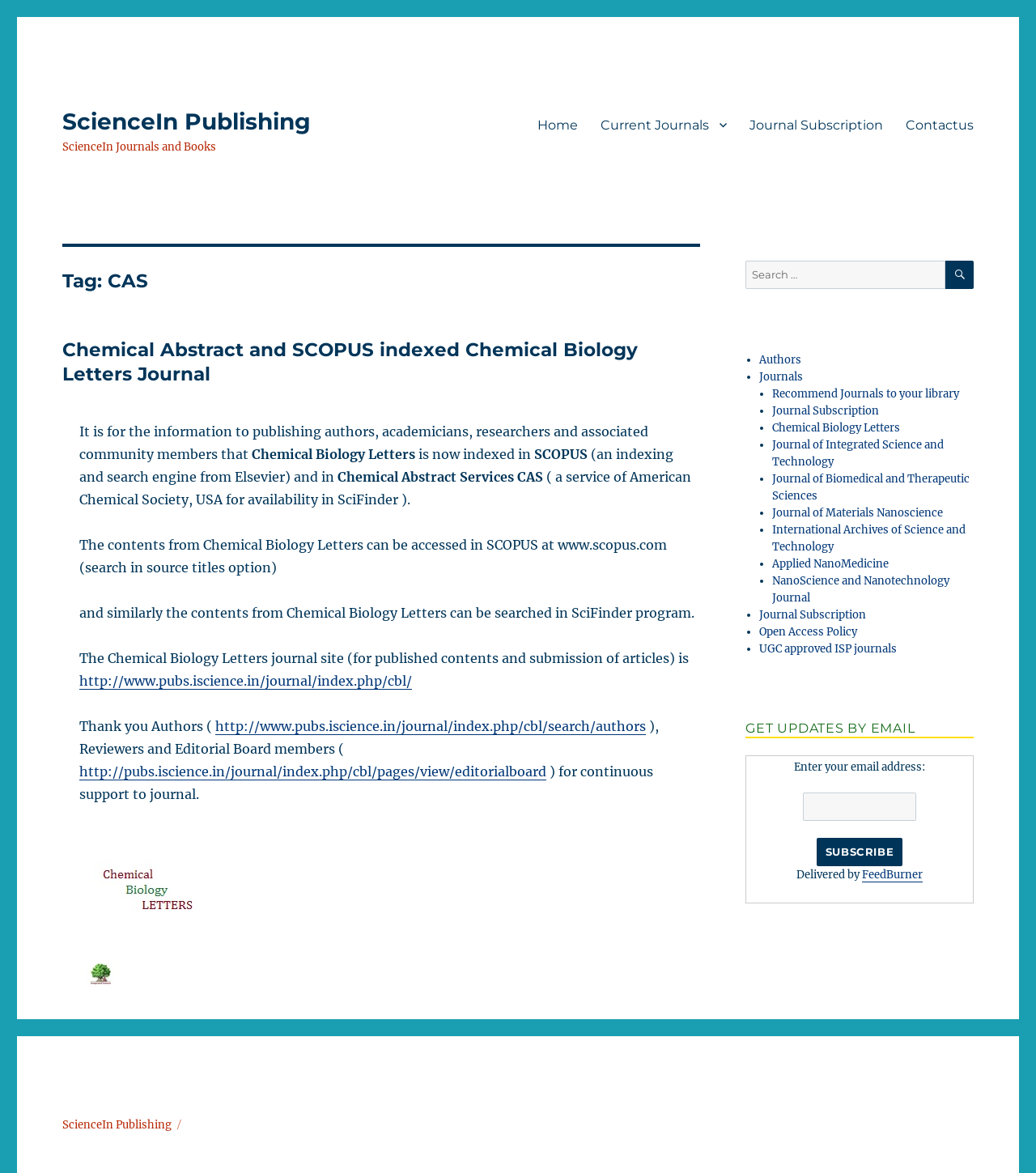Create a full and detailed caption for the entire webpage.

The webpage is titled "CAS – ScienceIn Publishing" and has a primary menu at the top right corner with links to "Home", "Current Journals", "Journal Subscription", and "Contact us". Below the menu, there is a header section with a heading "Tag: CAS" and a subheading "Chemical Abstract and SCOPUS indexed Chemical Biology Letters Journal".

The main content area is divided into two sections. The left section contains a series of paragraphs and links related to the Chemical Biology Letters journal, including its indexing in Chemical Abstract Services CAS and SCOPUS, and its availability in SciFinder. There is also a link to the journal's website and a thank-you note to authors, reviewers, and editorial board members.

The right section is a complementary area with a search box at the top, followed by a list of links to various journals and resources, including "Authors", "Journals", "Recommend Journals to your library", and several journal titles. Below the list, there is a section titled "GET UPDATES BY EMAIL" where users can enter their email address to subscribe to updates. The webpage also has a footer section with a link to "ScienceIn Publishing" and a "Delivered by FeedBurner" note.

There is one image on the webpage, located at the bottom left corner, which is the logo of Chemical Biology Letters.